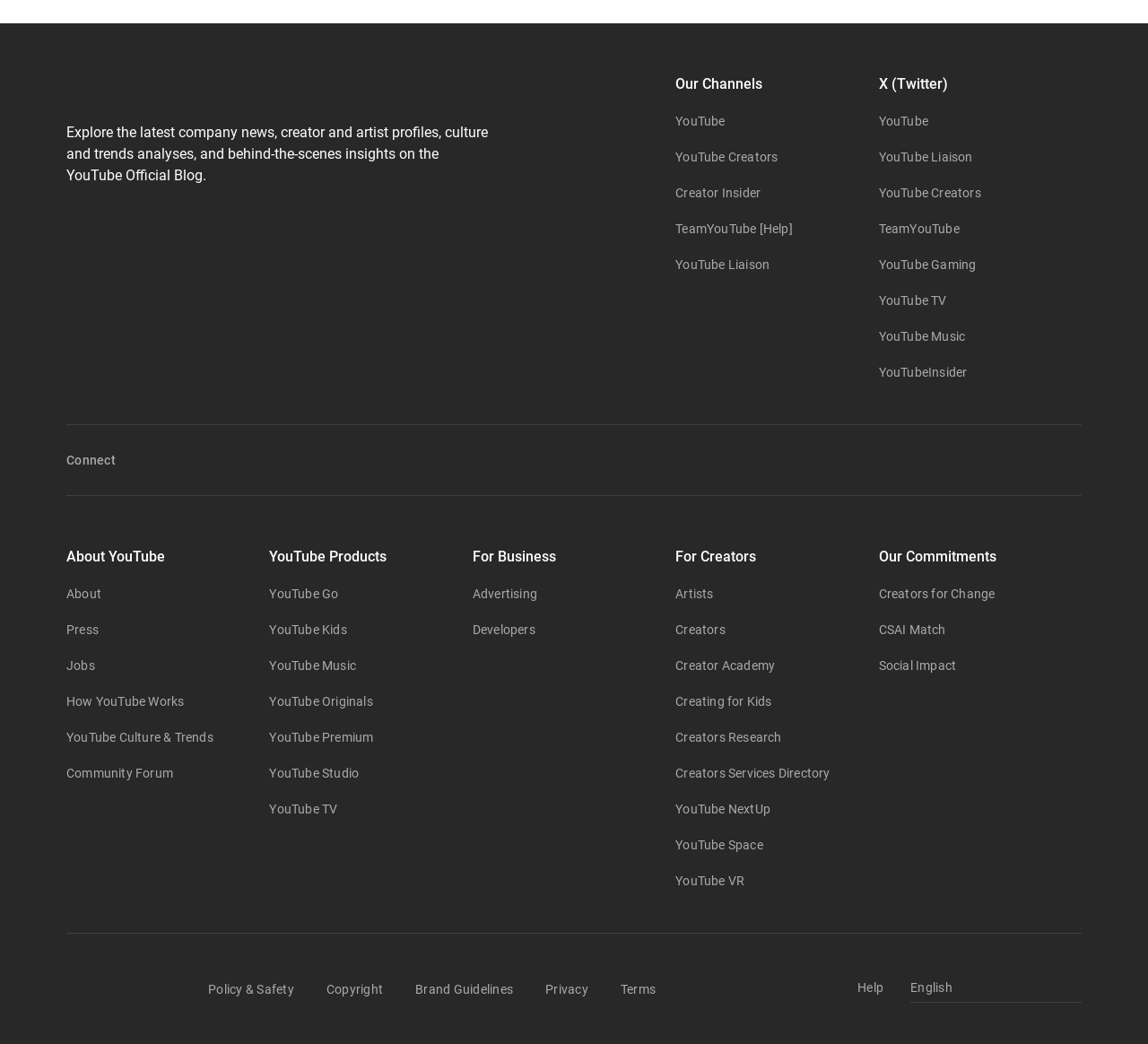Please identify the bounding box coordinates of the area that needs to be clicked to follow this instruction: "Explore the 'About YouTube' section".

[0.058, 0.523, 0.21, 0.544]